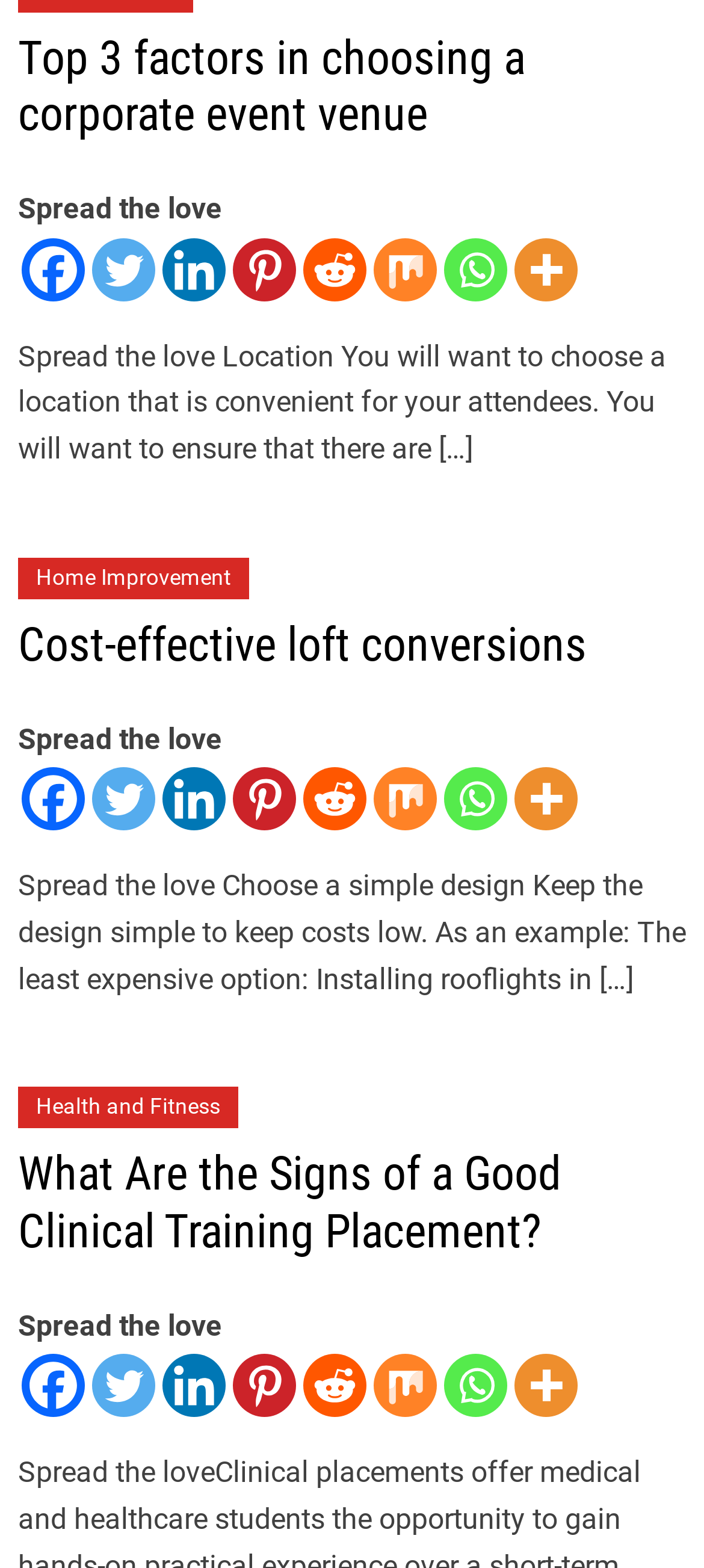What is the topic of the first article?
Provide an in-depth and detailed explanation in response to the question.

I looked at the heading element with text 'Top 3 factors in choosing a corporate event venue' and determined that it is the topic of the first article.